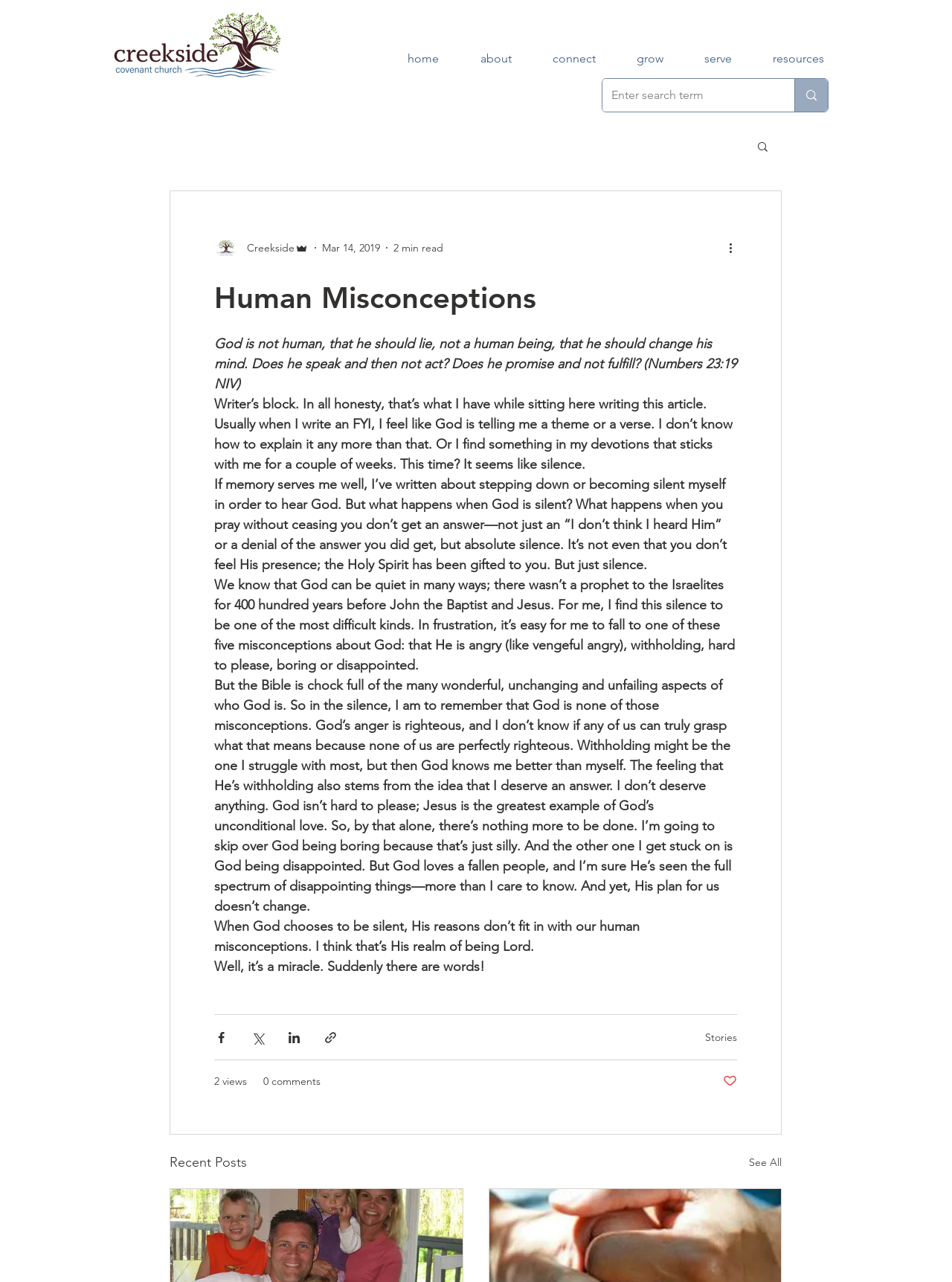How many views does the article have?
Provide an in-depth and detailed explanation in response to the question.

The article has 2 views, which is indicated by the text '2 views' located at the bottom of the article section.